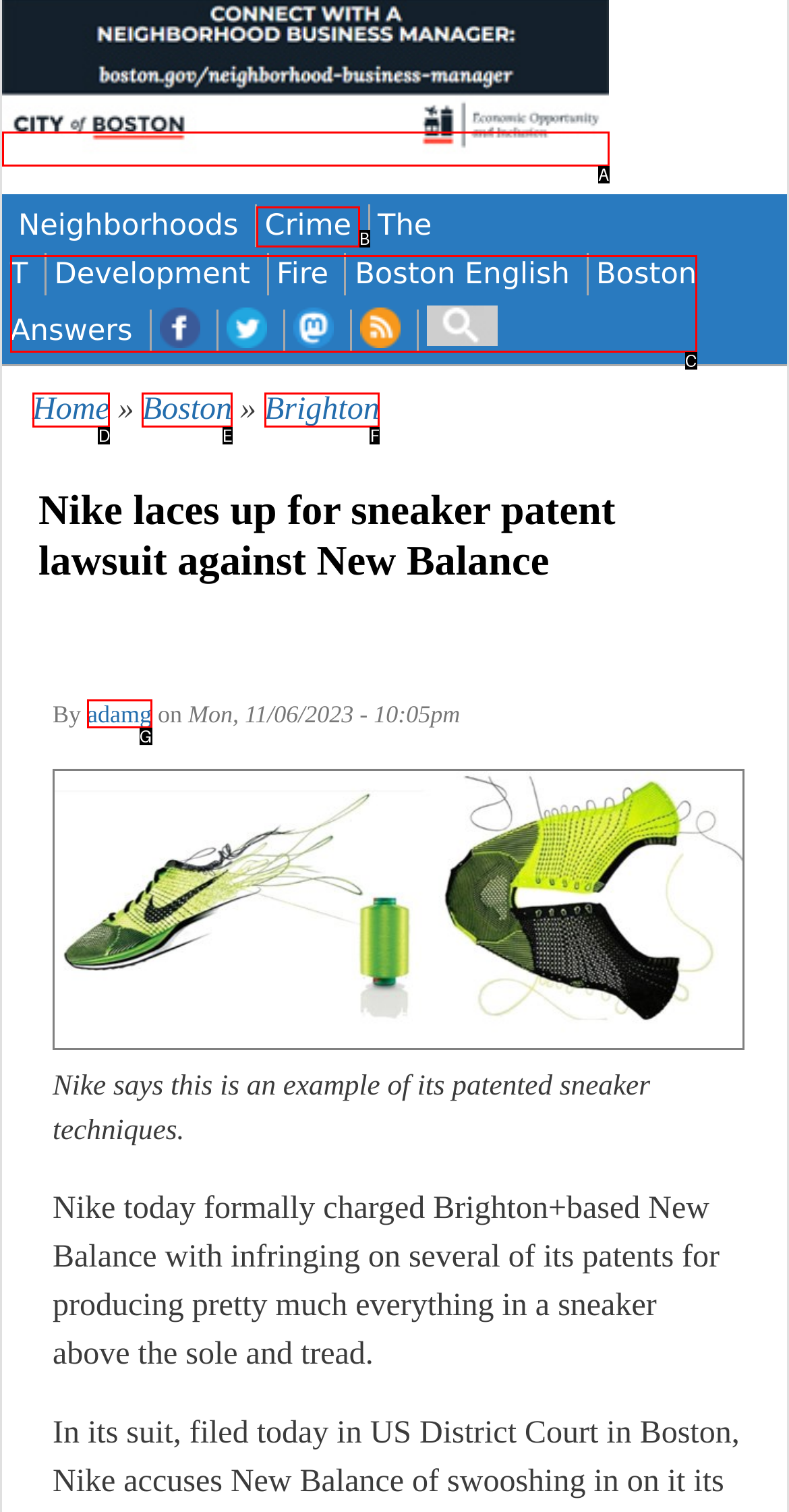Determine the option that best fits the description: Boston Answers
Reply with the letter of the correct option directly.

C